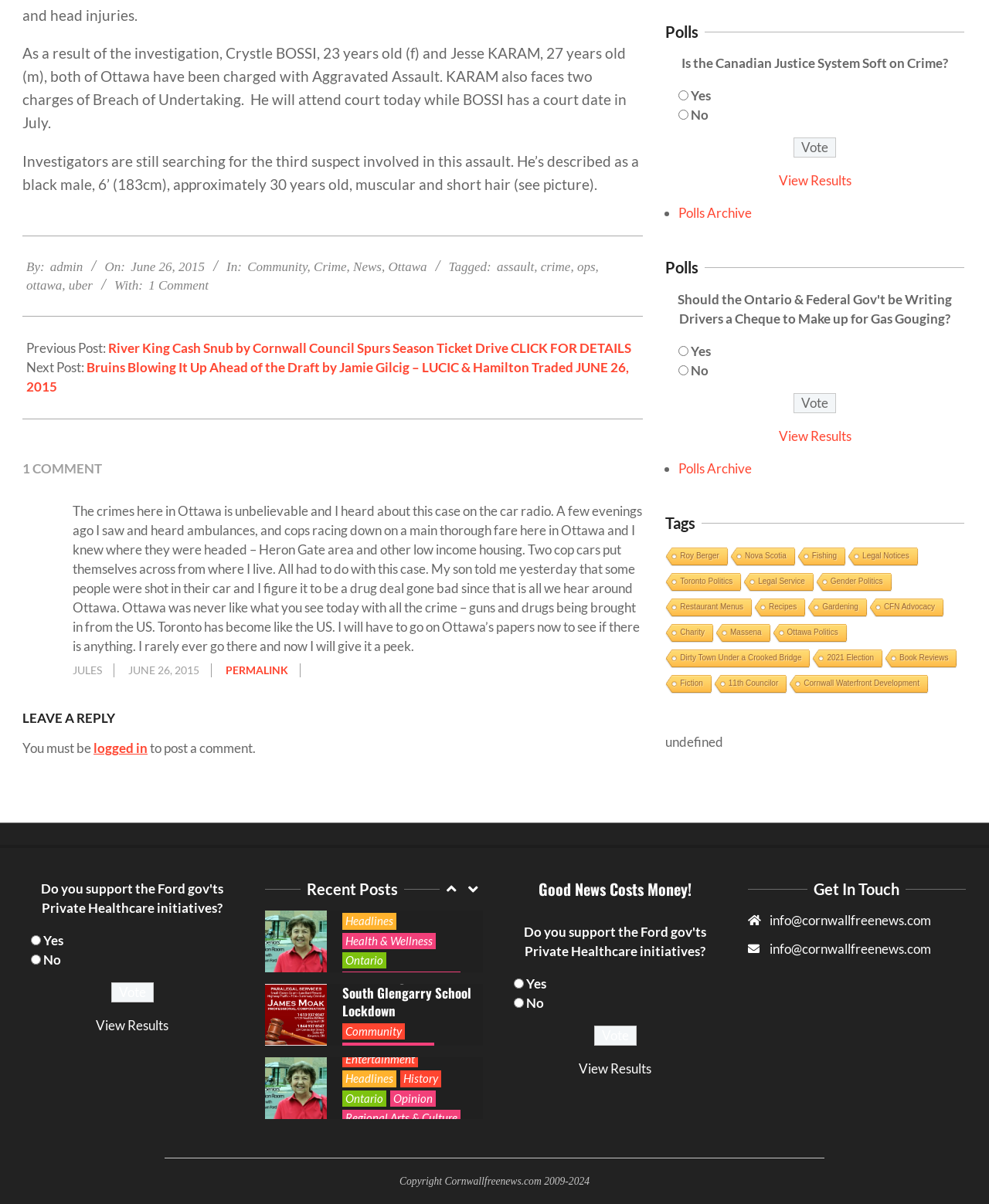Find the bounding box of the web element that fits this description: "Seniors".

[0.346, 0.887, 0.387, 0.901]